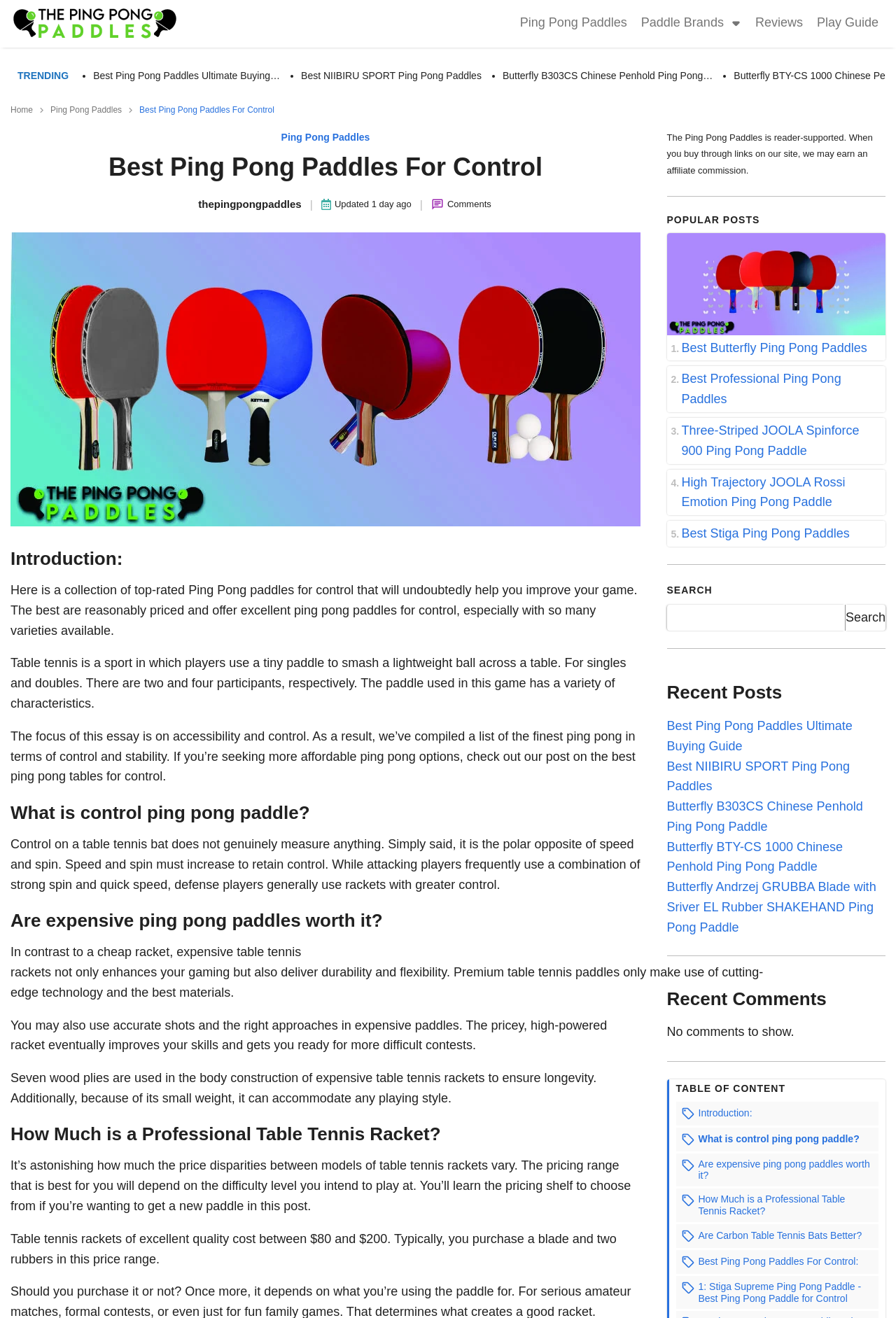Please specify the bounding box coordinates for the clickable region that will help you carry out the instruction: "Click on the 'Comments' link".

[0.499, 0.15, 0.548, 0.161]